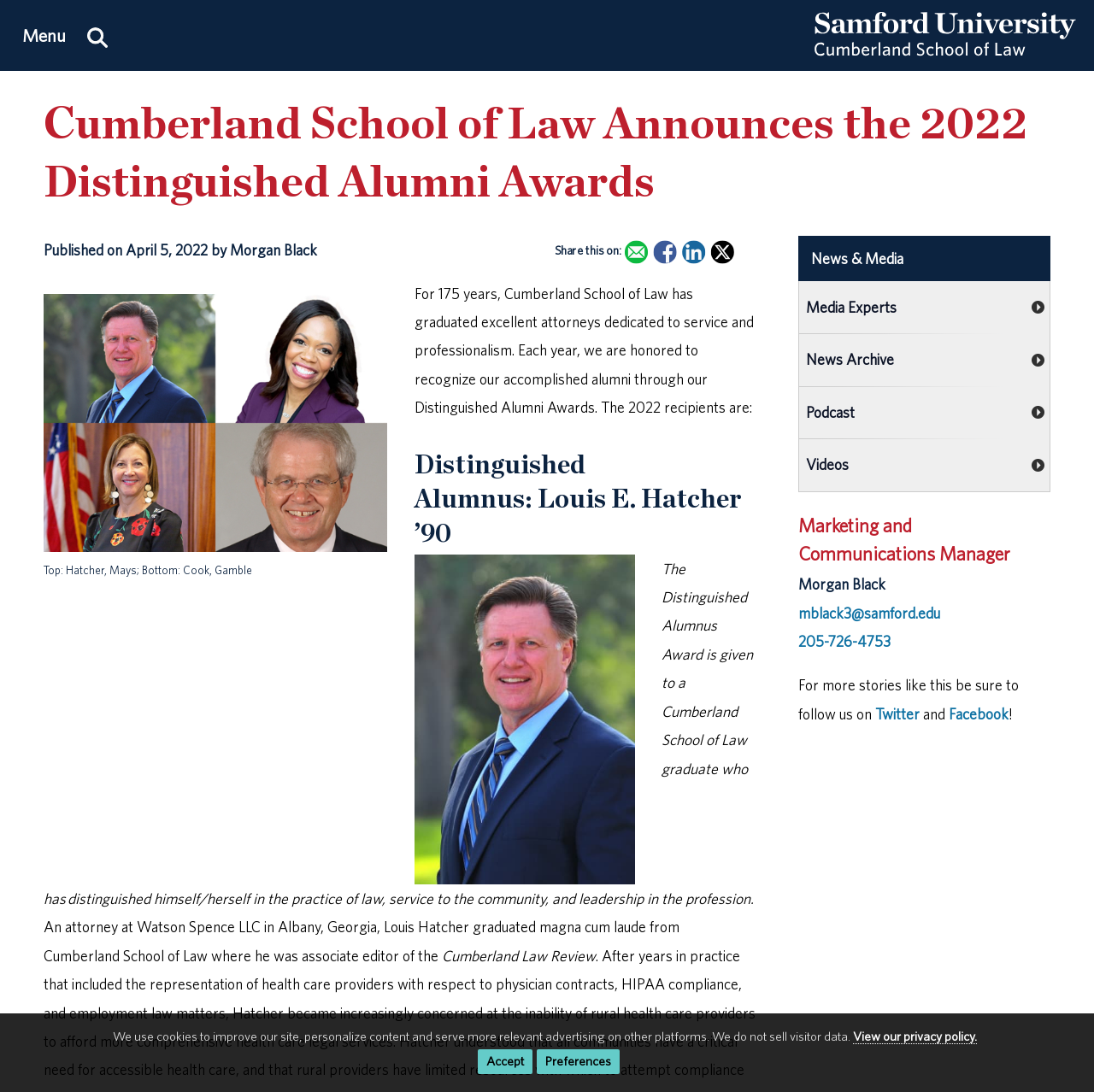Using the details from the image, please elaborate on the following question: How many years has Cumberland School of Law been graduating excellent attorneys?

I found the answer in the static text 'For 175 years, Cumberland School of Law has graduated excellent attorneys dedicated to service and professionalism.' which provides the information about the number of years.